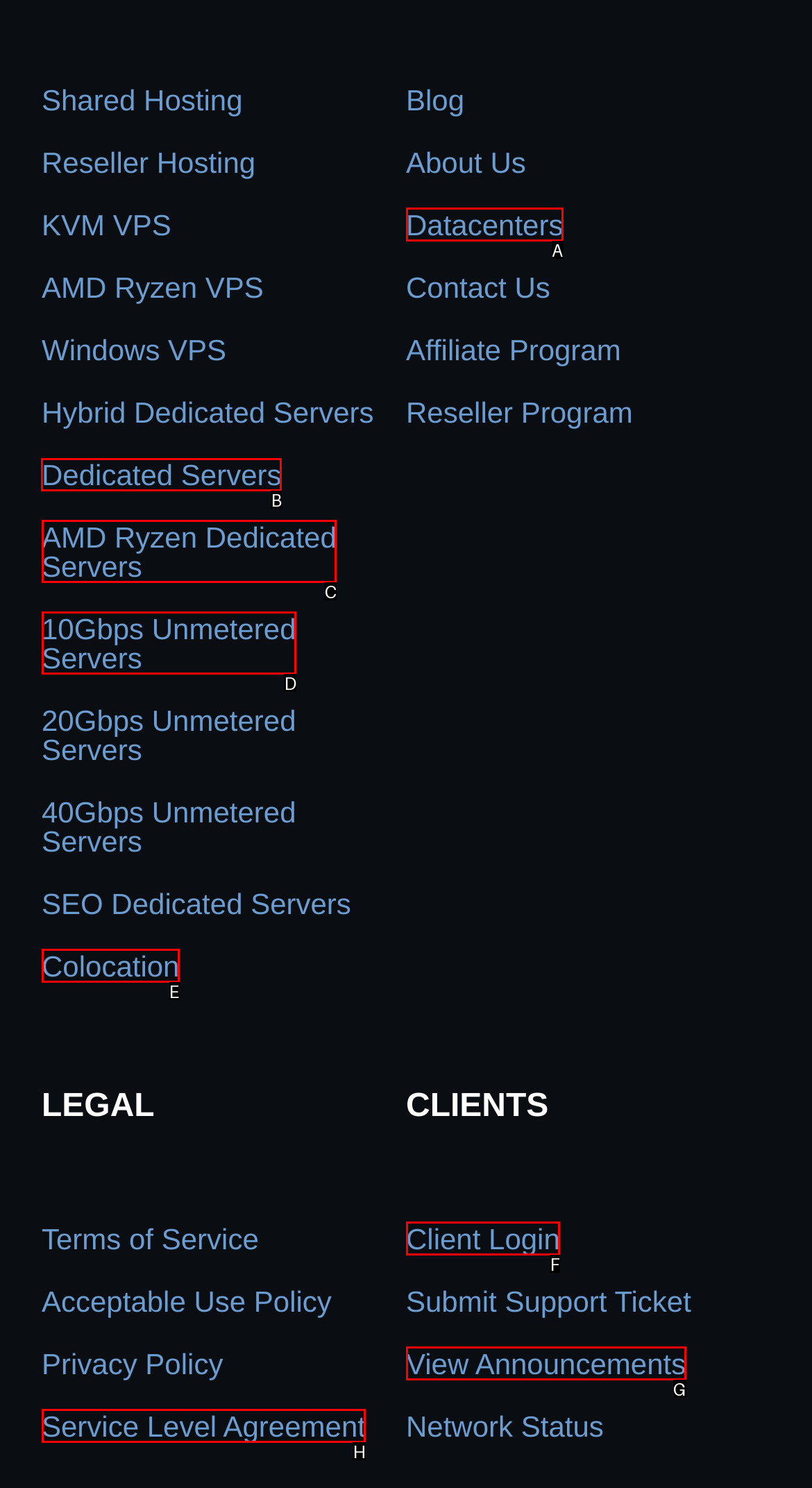Decide which UI element to click to accomplish the task: View dedicated server options
Respond with the corresponding option letter.

B